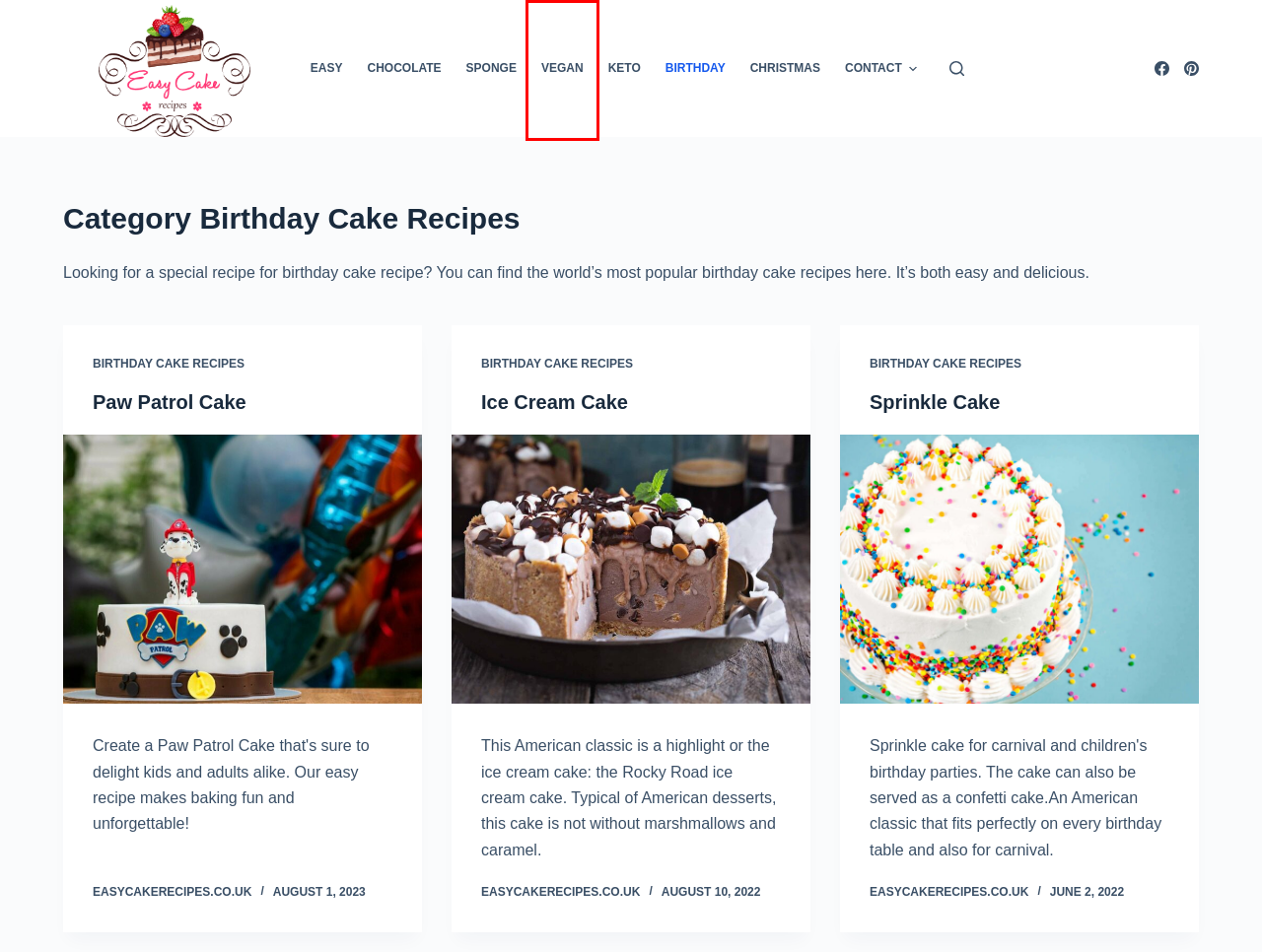Consider the screenshot of a webpage with a red bounding box around an element. Select the webpage description that best corresponds to the new page after clicking the element inside the red bounding box. Here are the candidates:
A. Sponge Cake Recipes | 🍰 Easy Cake Recipes
B. easycakerecipes.co.uk | 🍰 Easy Cake Recipes
C. The Best Easy Cake Recipes for The UK | 🍰 EASY CAKE RECİPES
D. Sprinkle Cake | 🍰 Easy Cake Recipes
E. Easy Cake Recipes | 🍰 Easy Cake Recipes
F. Vegan Cake Recipes | 🍰 Easy Cake Recipes
G. Keto Cake Recipes | 🍰 Easy Cake Recipes
H. Celebrate with a Paw Patrol Cake Creation

F